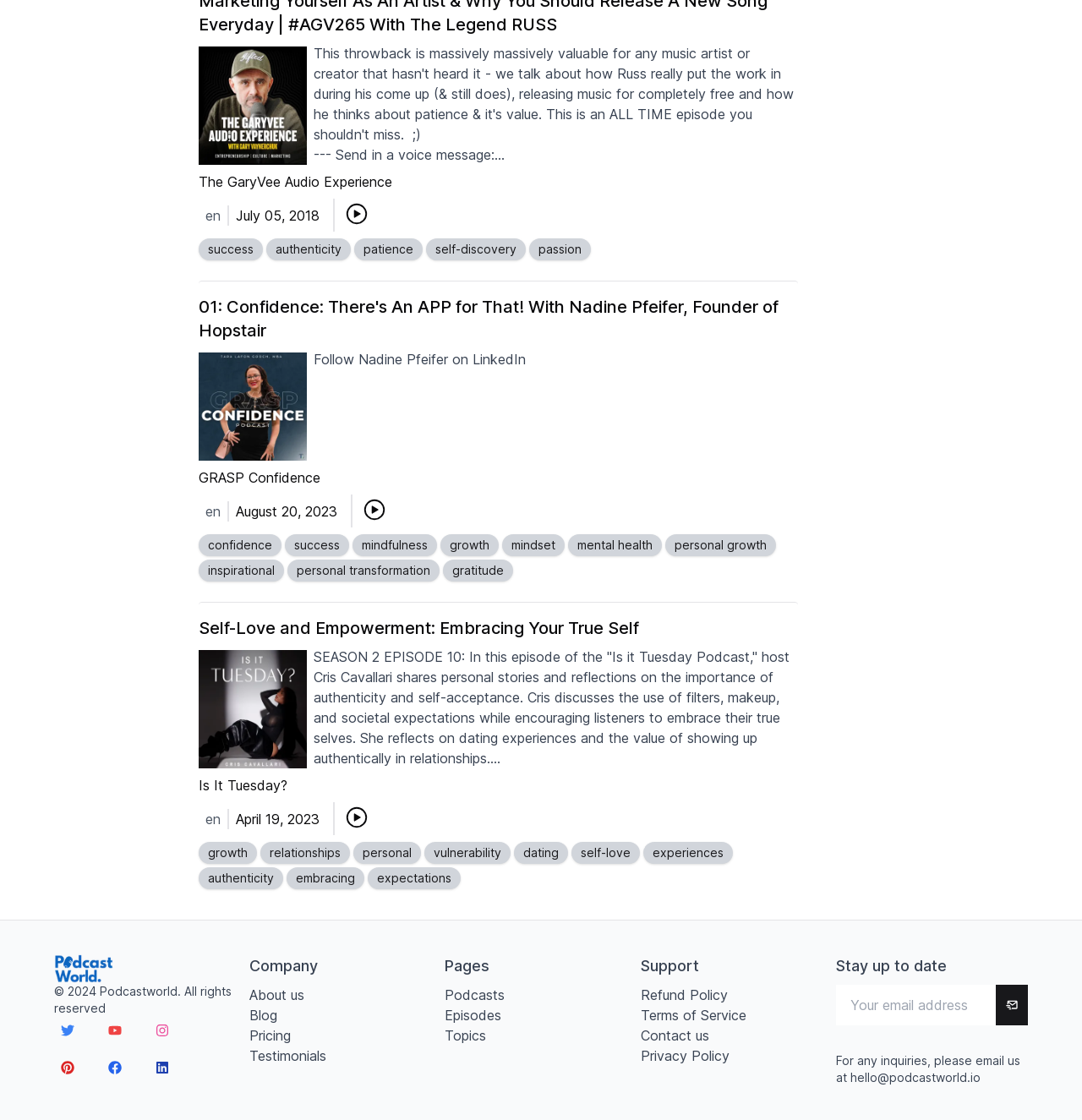Please find the bounding box for the UI element described by: "The GaryVee Audio Experience".

[0.183, 0.155, 0.362, 0.17]